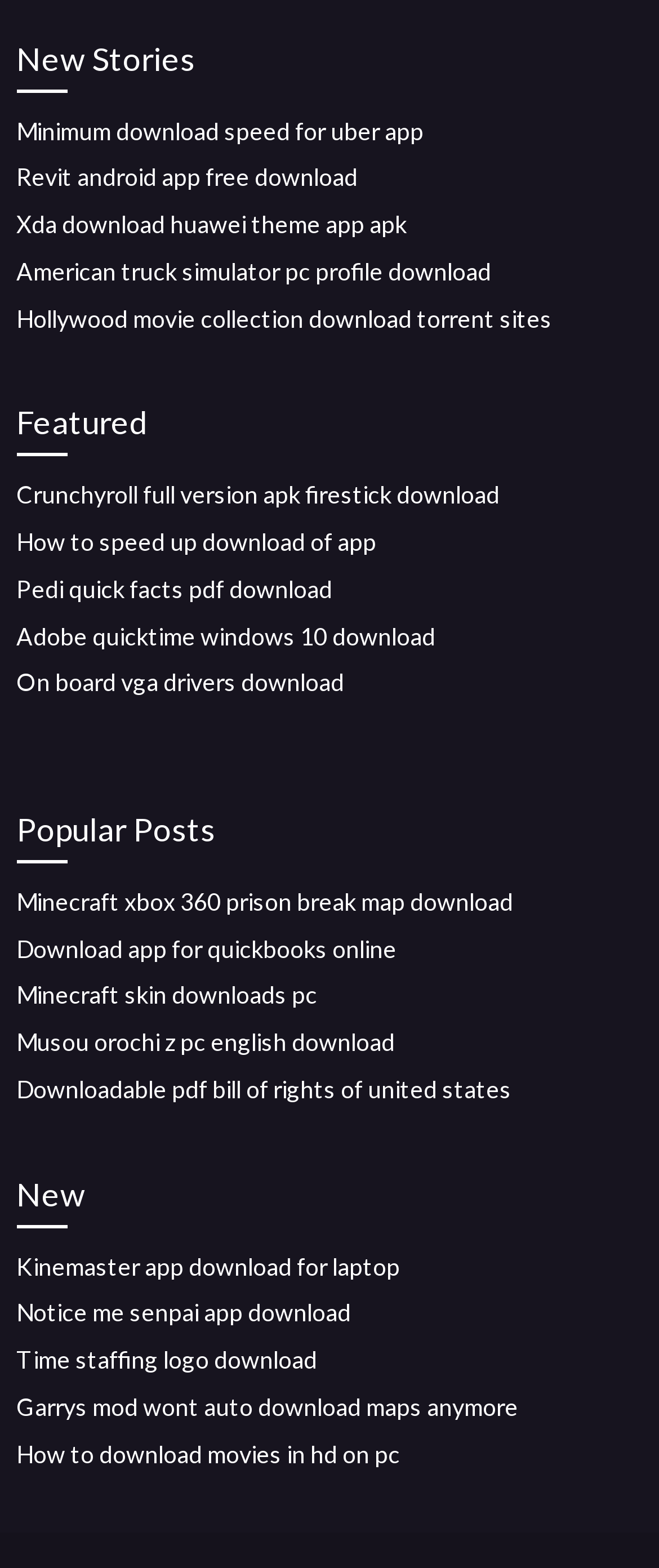Identify the bounding box coordinates for the UI element described as follows: "Time staffing logo download". Ensure the coordinates are four float numbers between 0 and 1, formatted as [left, top, right, bottom].

[0.025, 0.858, 0.481, 0.876]